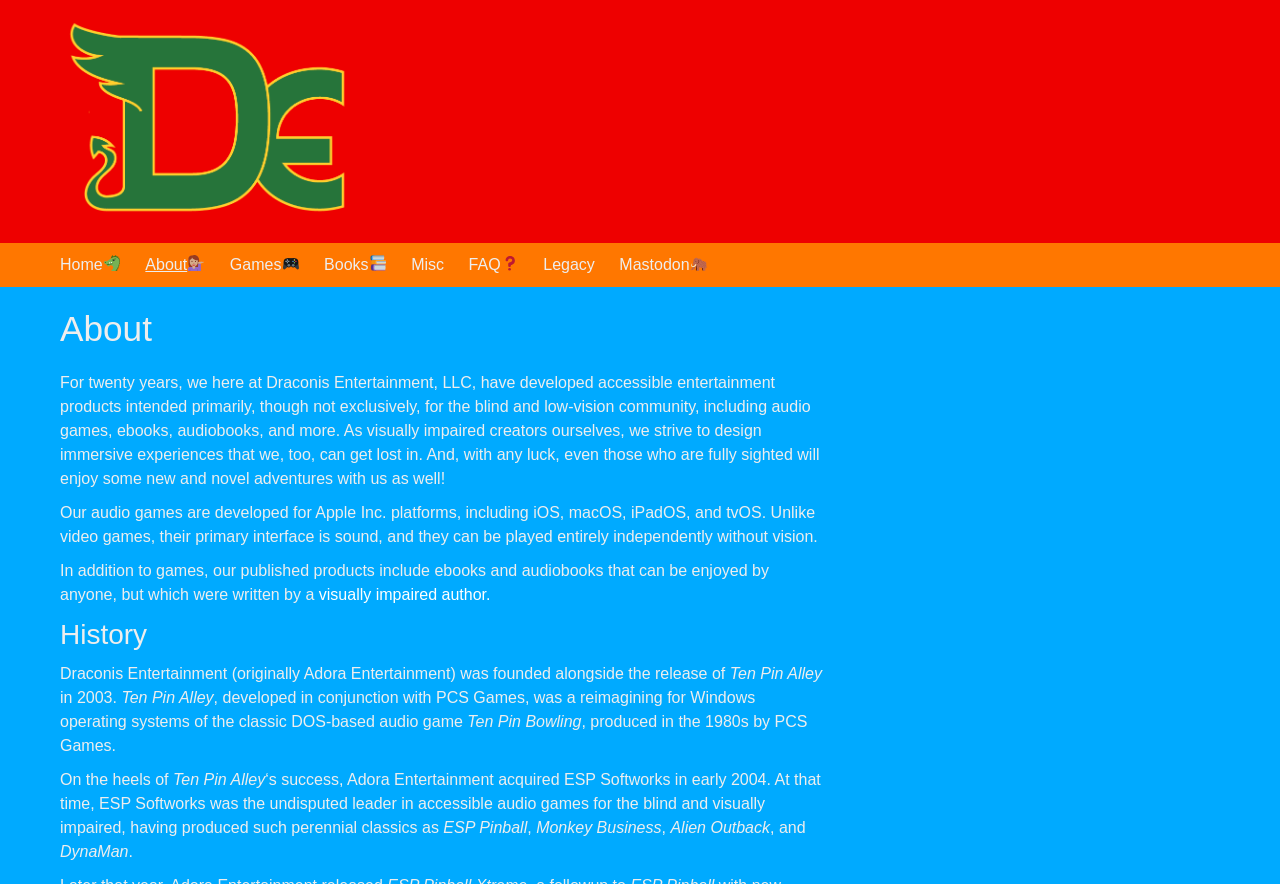Illustrate the webpage thoroughly, mentioning all important details.

The webpage is about Draconis Entertainment, LLC, a company that develops accessible entertainment products for the blind and low-vision community. At the top of the page, there is a navigation menu with links to different sections, including "Home", "About", "Games", "Books", "Misc", "FAQ", "Legacy", and "Mastodon". Each link has an accompanying icon, such as a dragon for "Home" and a book for "Books".

Below the navigation menu, there is a heading that reads "About" and a brief introduction to the company. The introduction explains that Draconis Entertainment has been developing accessible entertainment products for twenty years, including audio games, ebooks, and audiobooks. The company's goal is to create immersive experiences that can be enjoyed by both visually impaired and sighted individuals.

The page then goes on to describe the company's audio games, which are developed for Apple Inc. platforms and can be played entirely independently without vision. There is also a section about the company's published products, including ebooks and audiobooks written by a visually impaired author.

Further down the page, there is a section about the company's history, including its founding and the development of its first audio game, "Ten Pin Alley". The section also mentions the company's acquisition of ESP Softworks in 2004 and the classic audio games that ESP Softworks produced, such as "ESP Pinball" and "Alien Outback".

Overall, the webpage provides an overview of Draconis Entertainment's mission, products, and history, with a focus on its commitment to accessibility and inclusivity.